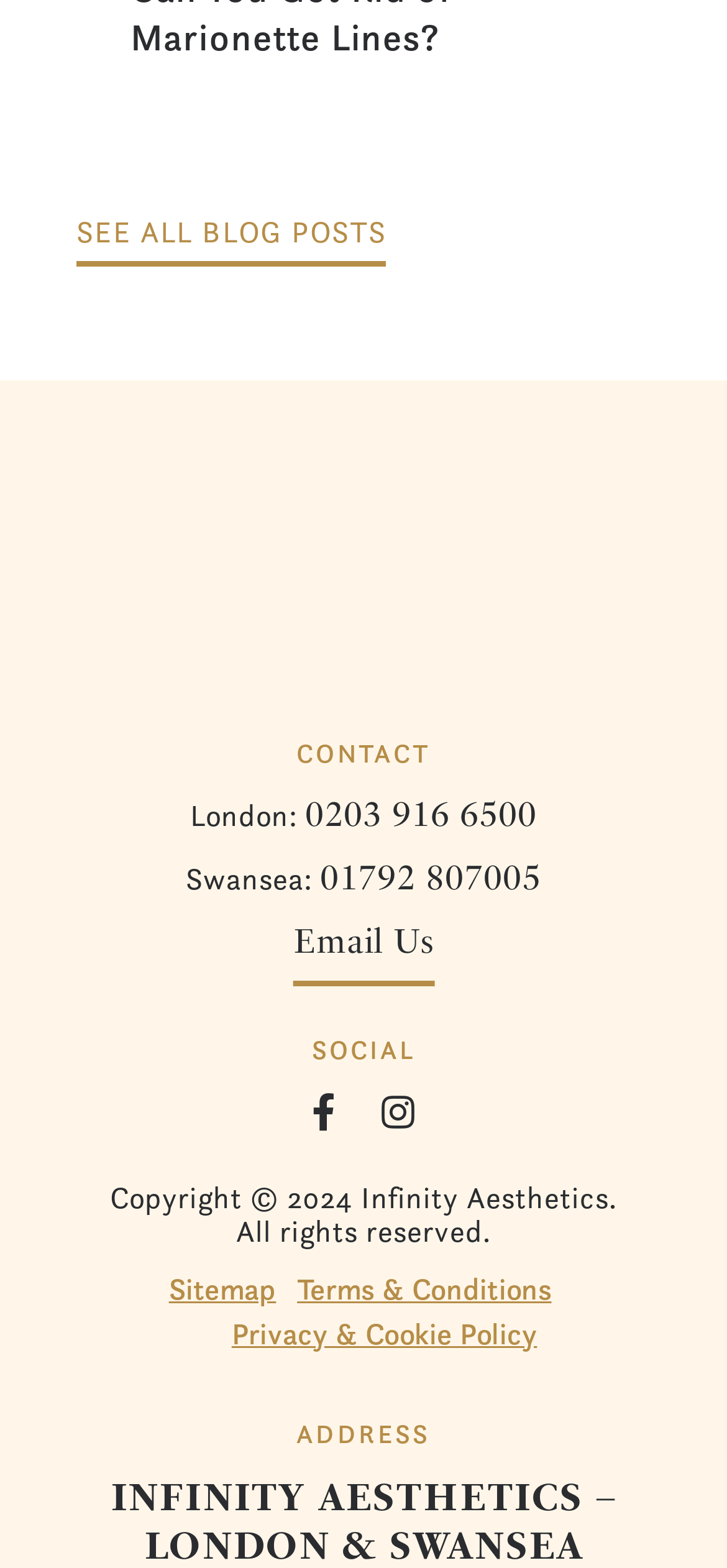Point out the bounding box coordinates of the section to click in order to follow this instruction: "Call 0203 916 6500".

[0.42, 0.506, 0.738, 0.532]